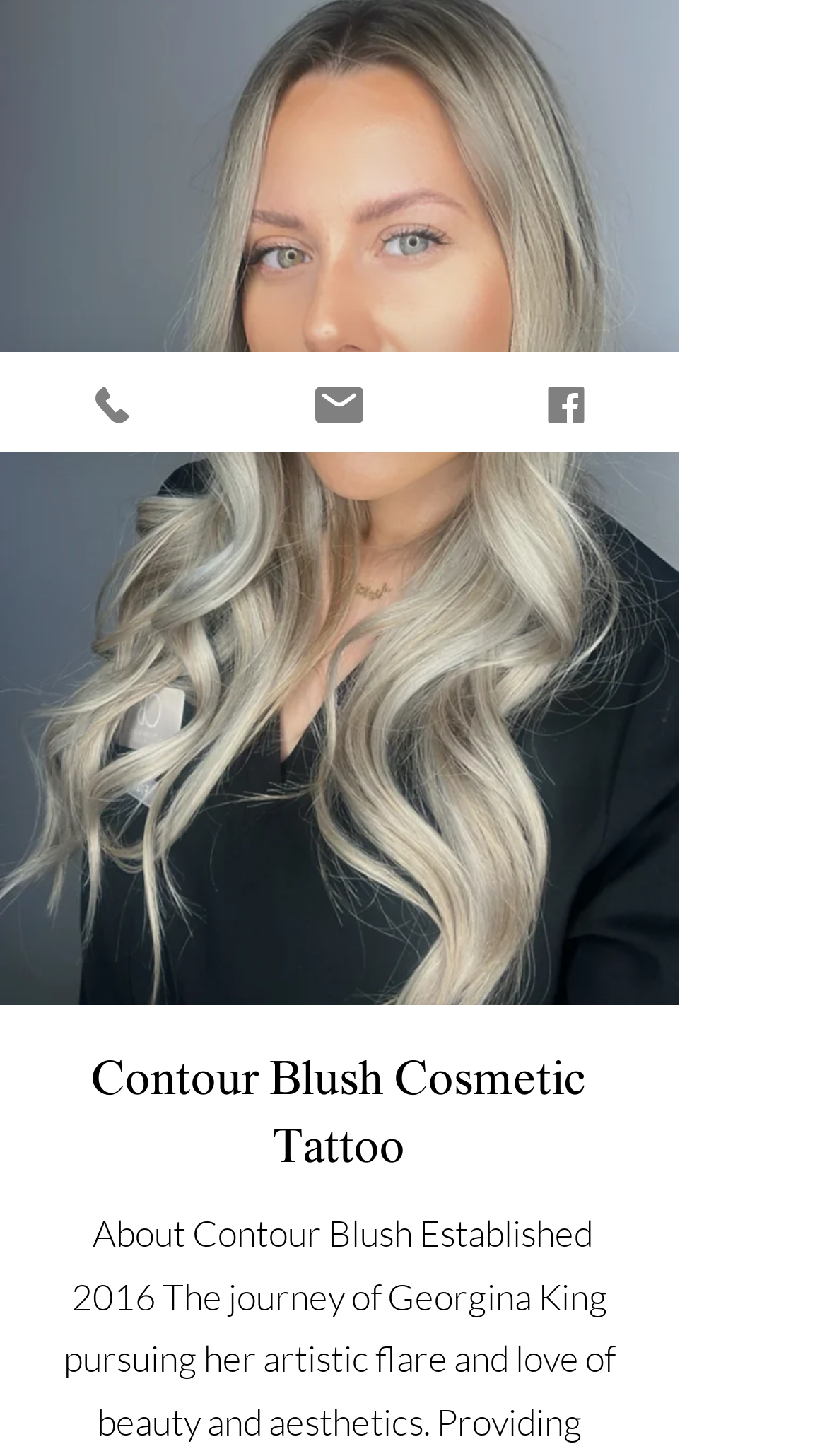Bounding box coordinates are specified in the format (top-left x, top-left y, bottom-right x, bottom-right y). All values are floating point numbers bounded between 0 and 1. Please provide the bounding box coordinate of the region this sentence describes: Phone

[0.0, 0.242, 0.274, 0.31]